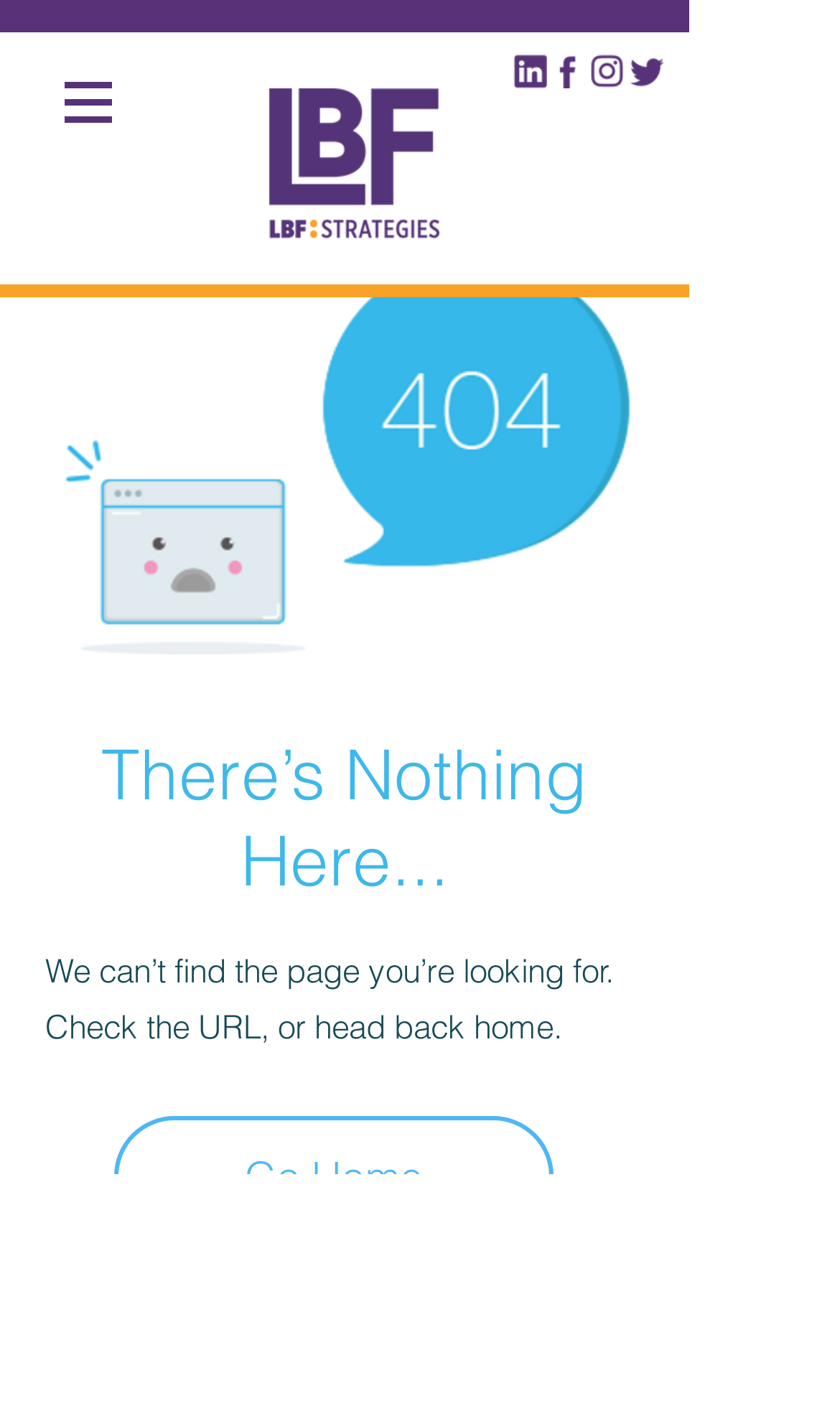Find the bounding box coordinates for the HTML element described as: "aria-label="10_edited"". The coordinates should consist of four float values between 0 and 1, i.e., [left, top, right, bottom].

[0.372, 0.96, 0.413, 0.985]